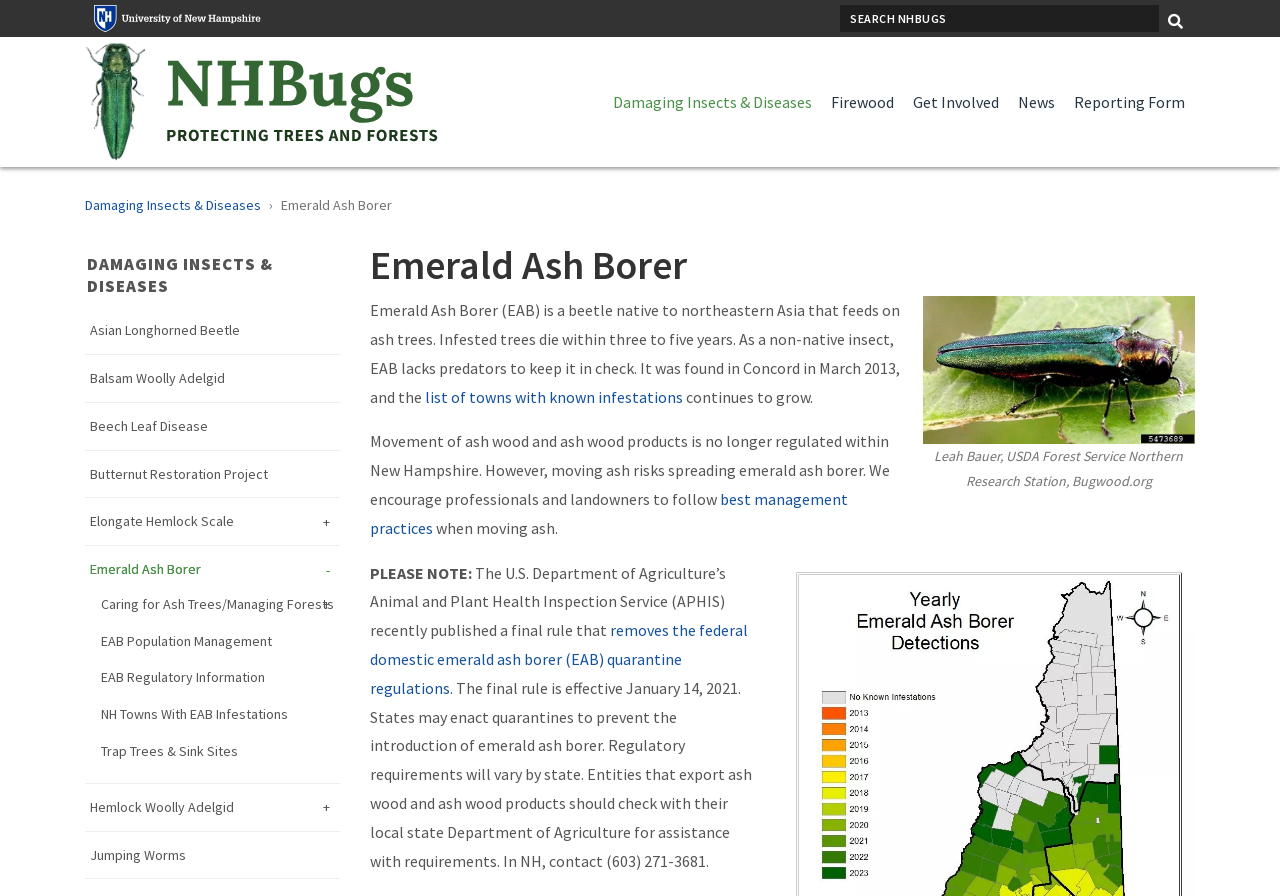Identify the bounding box coordinates of the element to click to follow this instruction: 'Report an infestation'. Ensure the coordinates are four float values between 0 and 1, provided as [left, top, right, bottom].

[0.832, 0.08, 0.934, 0.147]